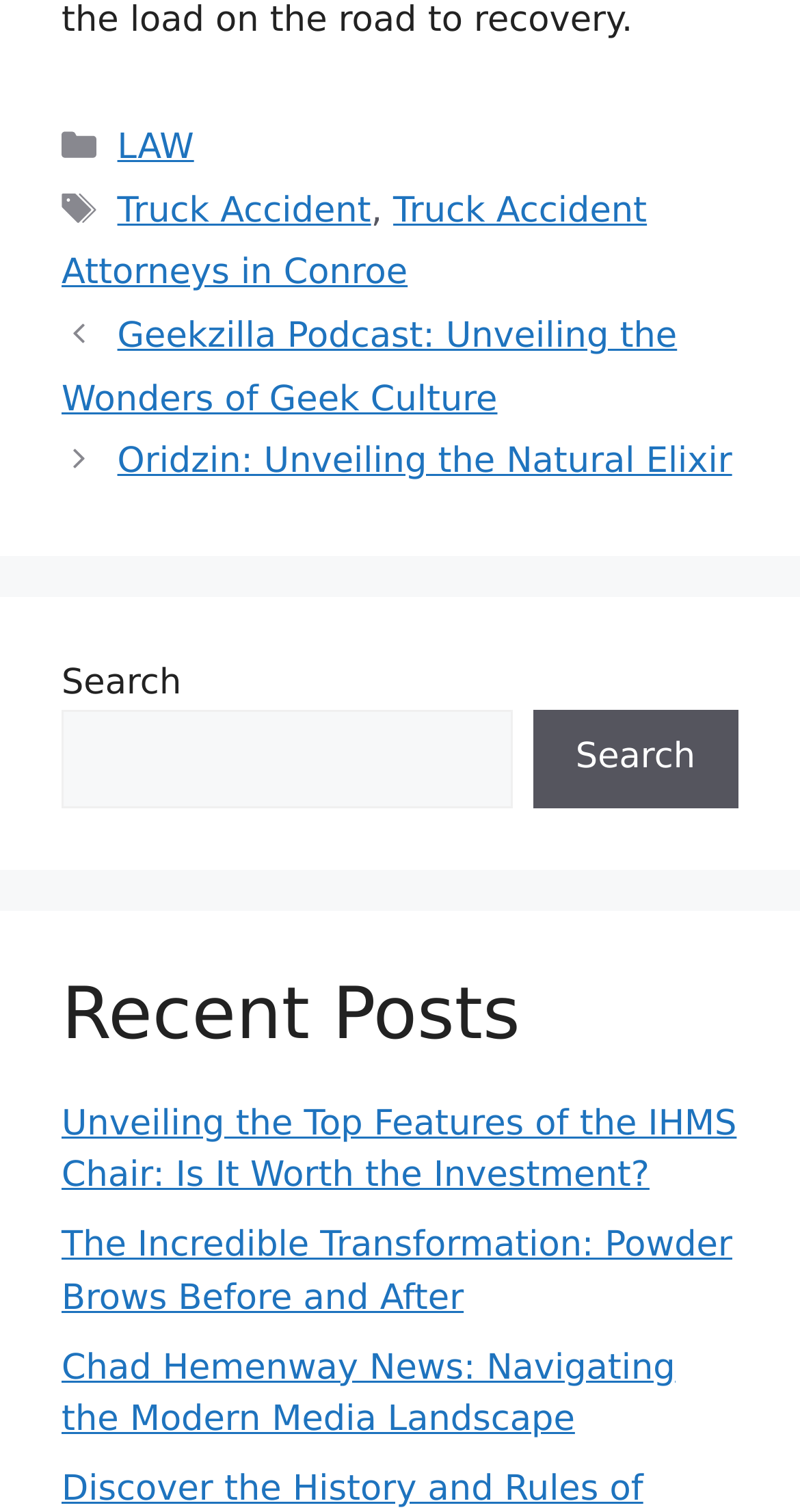Determine the bounding box coordinates of the UI element described below. Use the format (top-left x, top-left y, bottom-right x, bottom-right y) with floating point numbers between 0 and 1: Truck Accident

[0.147, 0.126, 0.464, 0.153]